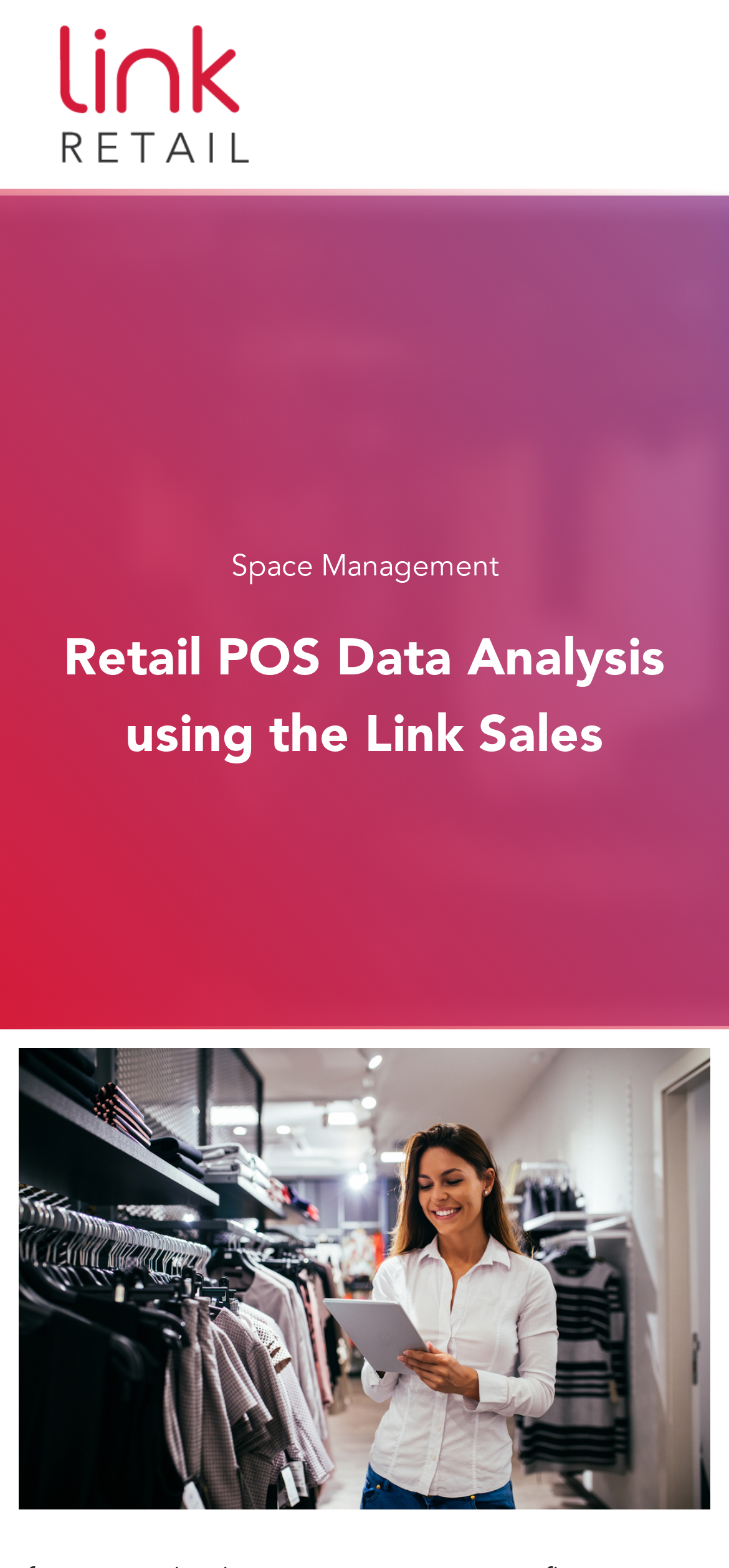Please find and generate the text of the main heading on the webpage.

Retail POS Data Analysis using the Link Sales